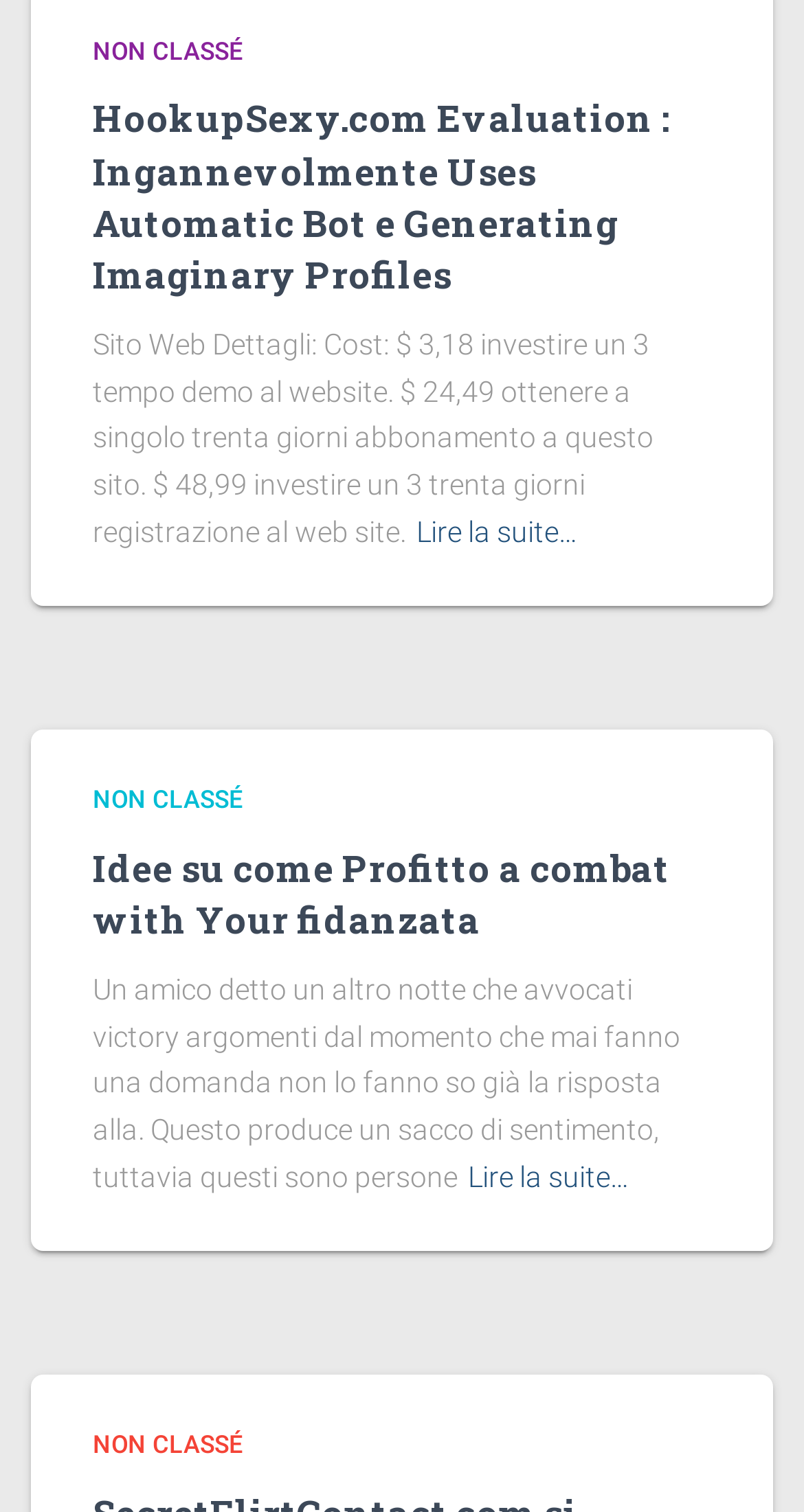From the image, can you give a detailed response to the question below:
Where is the link 'Lire la suite…' located?

There are two links with the text 'Lire la suite…' in the webpage. One is located in the middle part of the webpage, with a bounding box coordinate of [0.518, 0.336, 0.718, 0.367], and the other is located in the bottom part, with a bounding box coordinate of [0.582, 0.763, 0.782, 0.794].